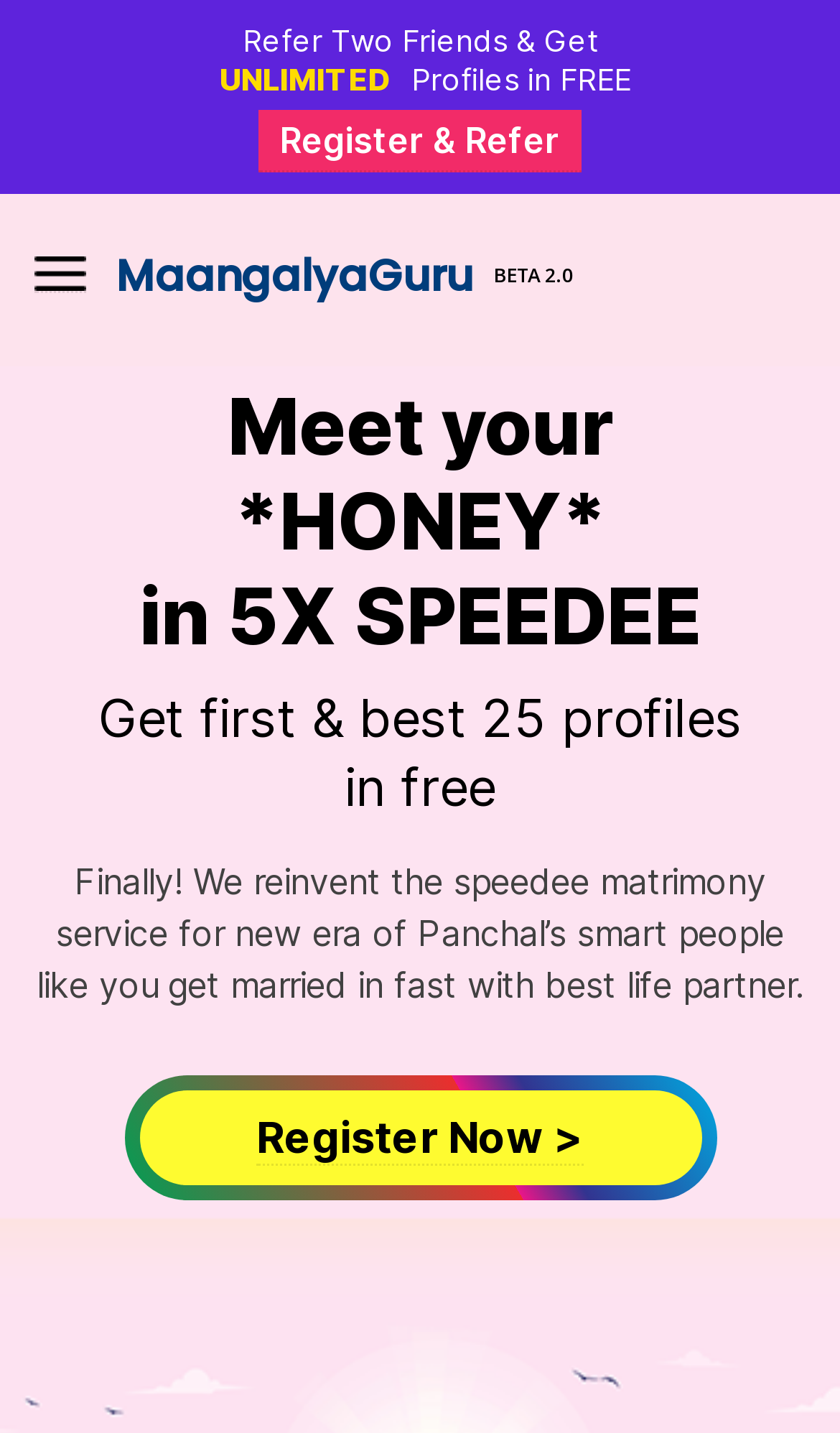What is the benefit of referring two friends? Refer to the image and provide a one-word or short phrase answer.

Get unlimited profiles